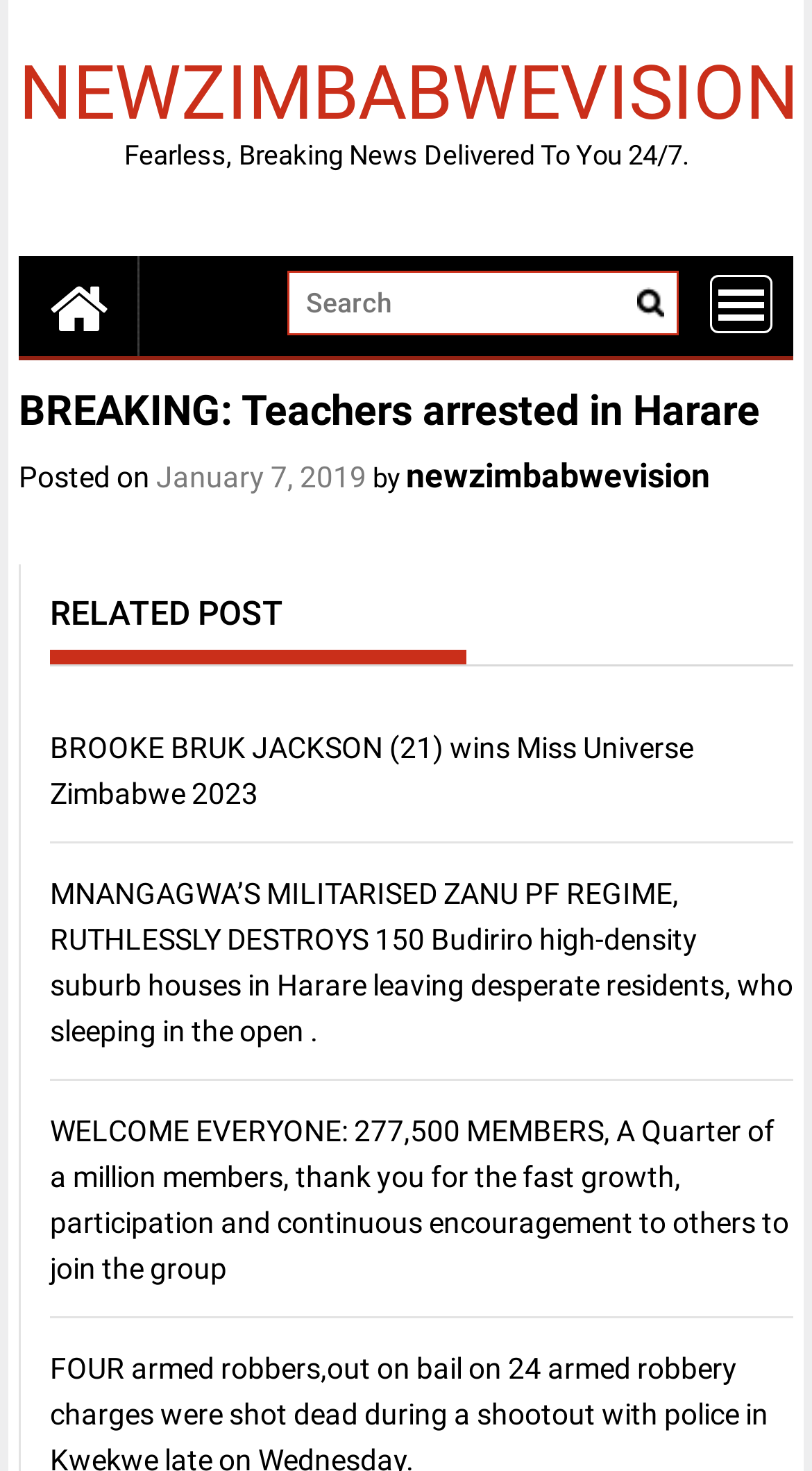From the details in the image, provide a thorough response to the question: What is the website's tagline?

I found the website's tagline by looking at the StaticText element with the text 'Fearless, Breaking News Delivered To You 24/7.' which is located at the top of the webpage, below the 'NEWZIMBABWEVISION' link.